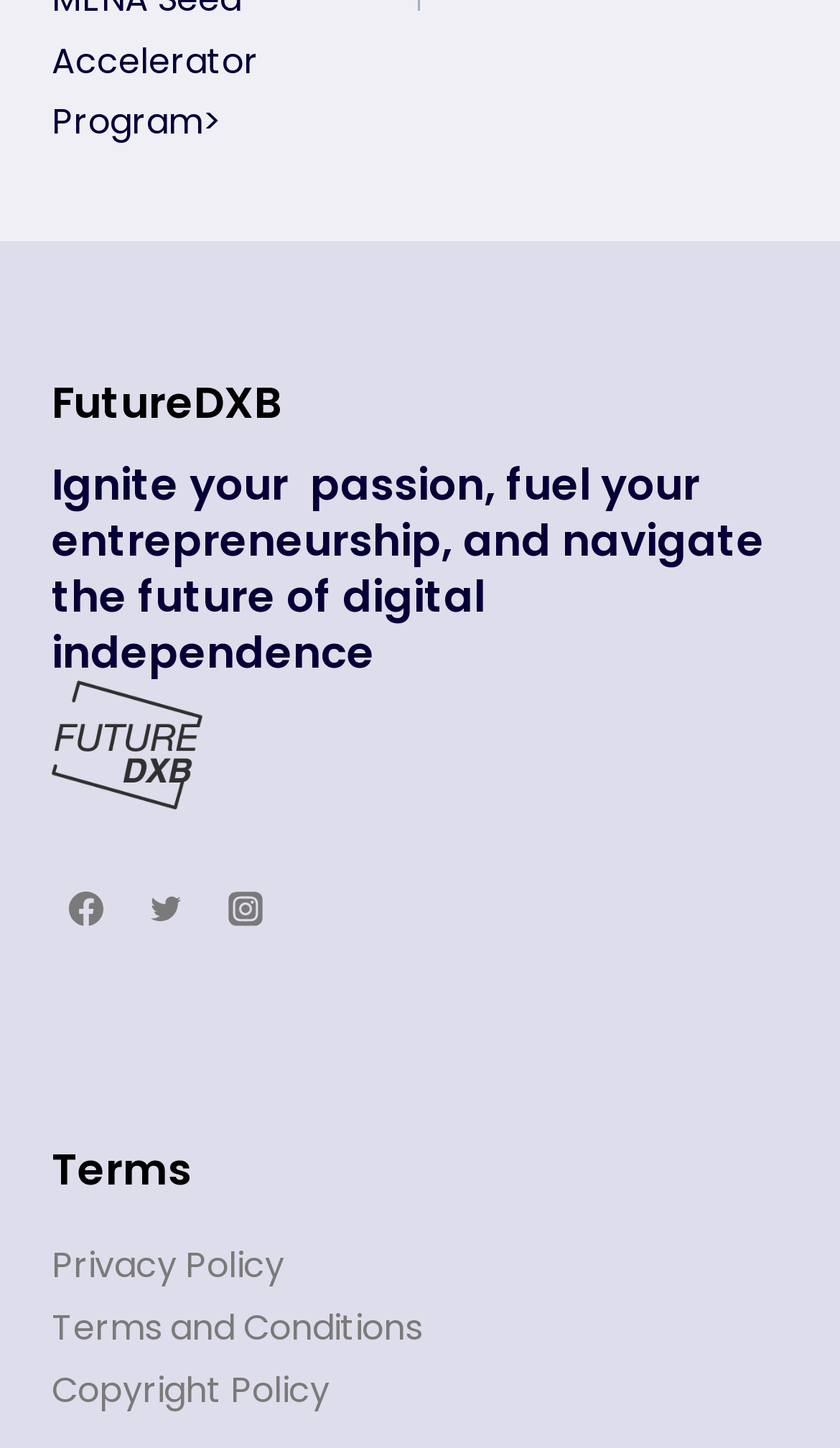Use one word or a short phrase to answer the question provided: 
What is the last link in the footer section?

Copyright Policy